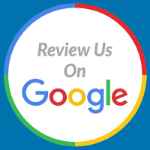What is the purpose of the logo?
Using the visual information from the image, give a one-word or short-phrase answer.

To encourage reviews